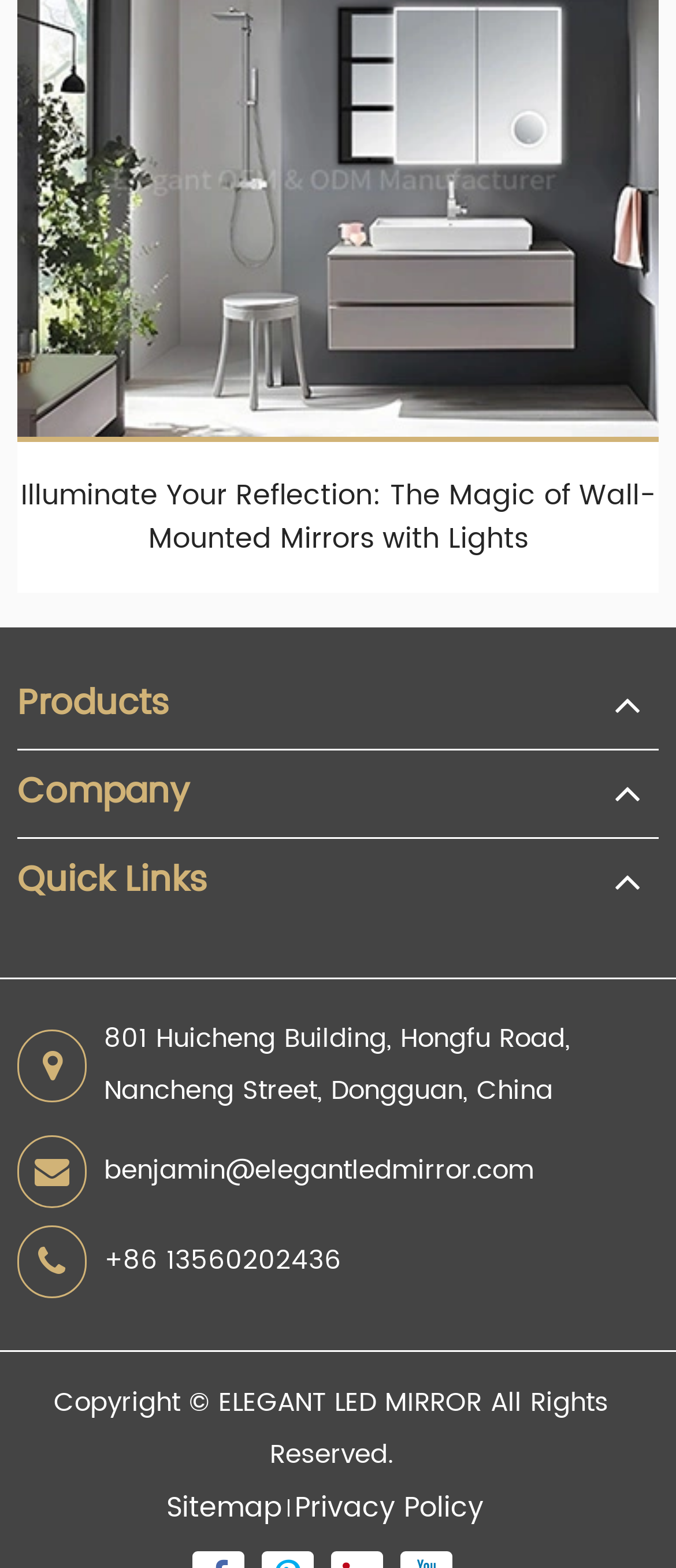What is the name of the company?
Please look at the screenshot and answer using one word or phrase.

ELEGANT LED MIRROR